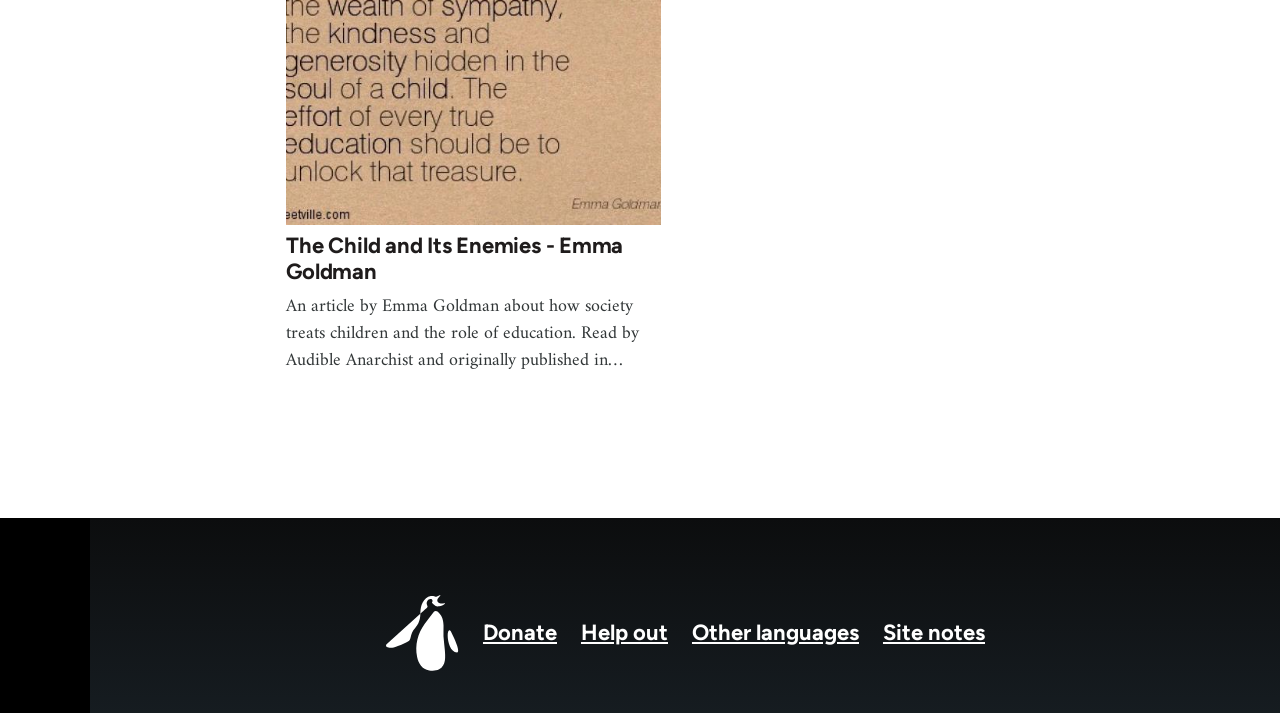What is the purpose of the 'Load More' button?
Using the screenshot, give a one-word or short phrase answer.

To load more content